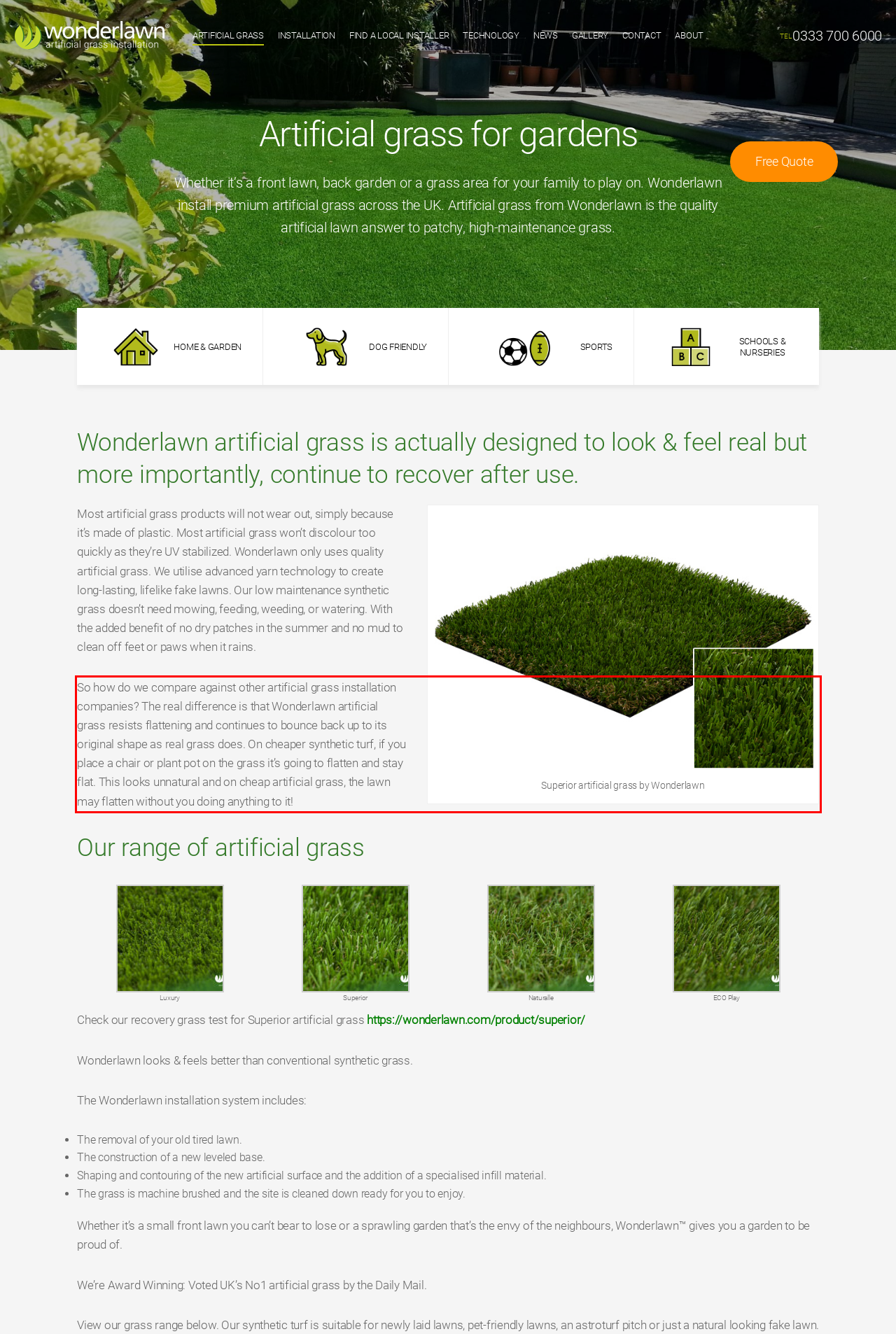Examine the screenshot of the webpage, locate the red bounding box, and perform OCR to extract the text contained within it.

So how do we compare against other artificial grass installation companies? The real difference is that Wonderlawn artificial grass resists flattening and continues to bounce back up to its original shape as real grass does. On cheaper synthetic turf, if you place a chair or plant pot on the grass it’s going to flatten and stay flat. This looks unnatural and on cheap artificial grass, the lawn may flatten without you doing anything to it!